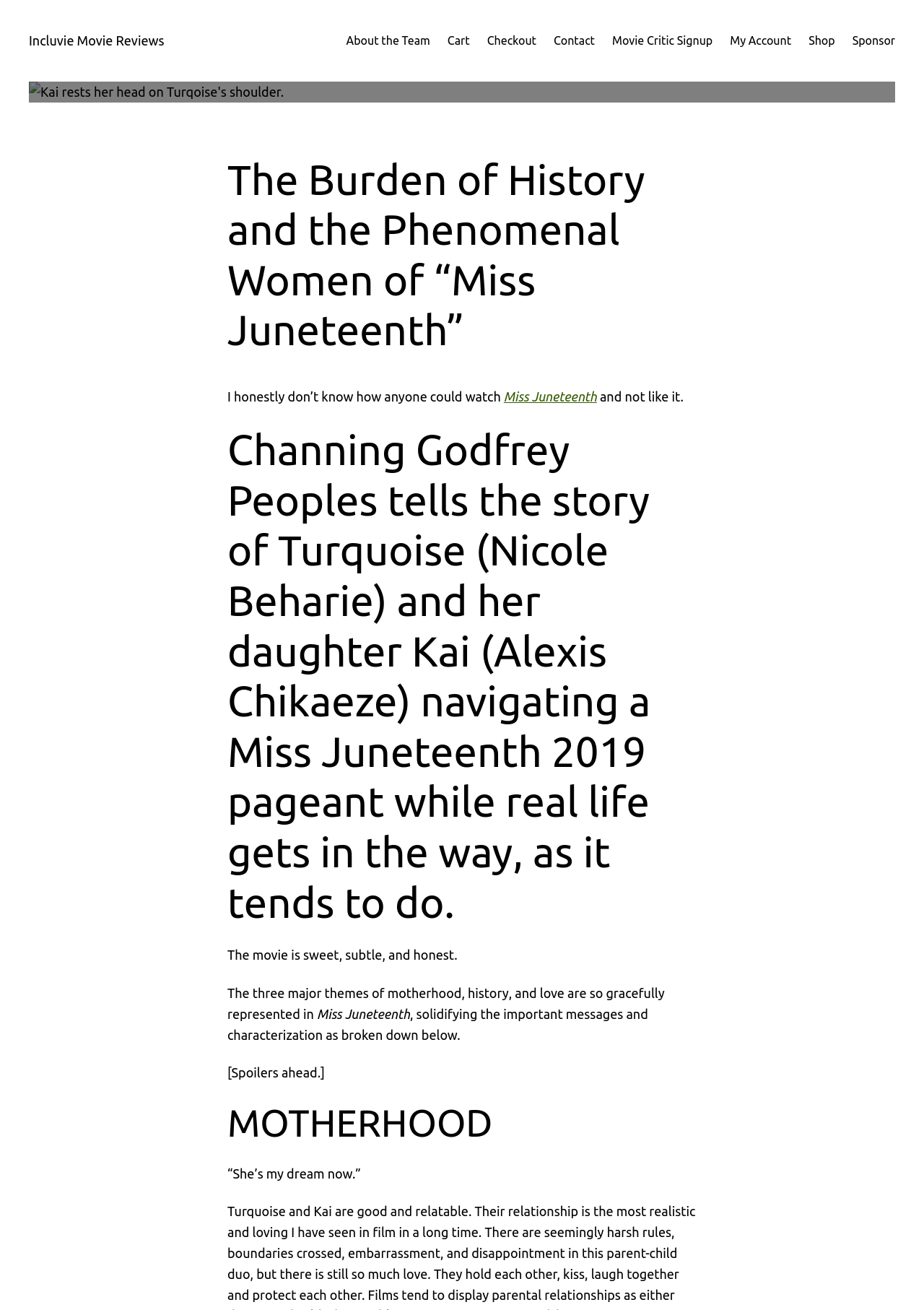What is the theme of the blockquote?
Refer to the screenshot and answer in one word or phrase.

MOTHERHOOD